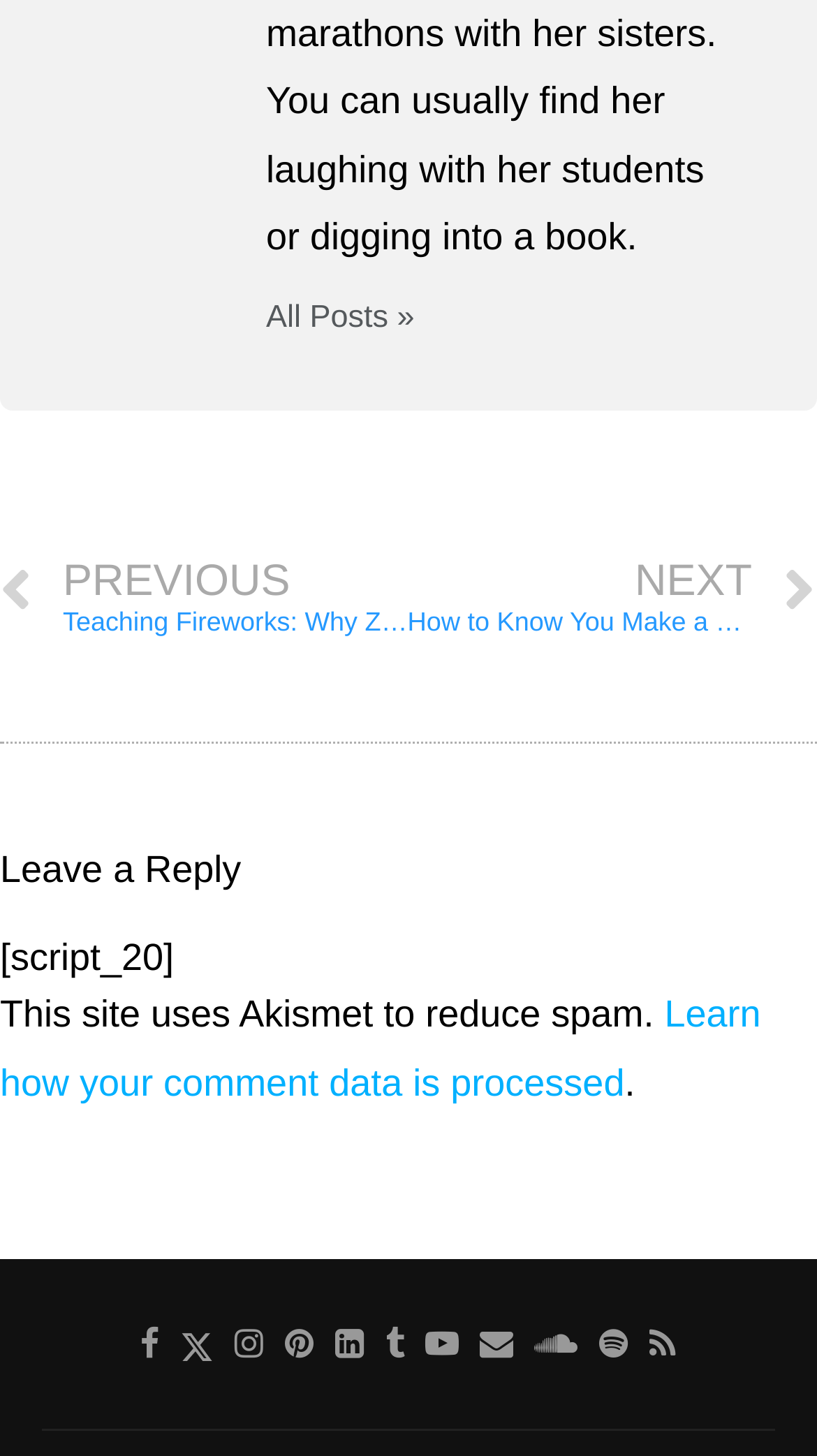Use the information in the screenshot to answer the question comprehensively: What is the purpose of the iframe?

I found an iframe element with the description 'Comment Form', which suggests that it is used to display a form for users to leave a comment or reply.